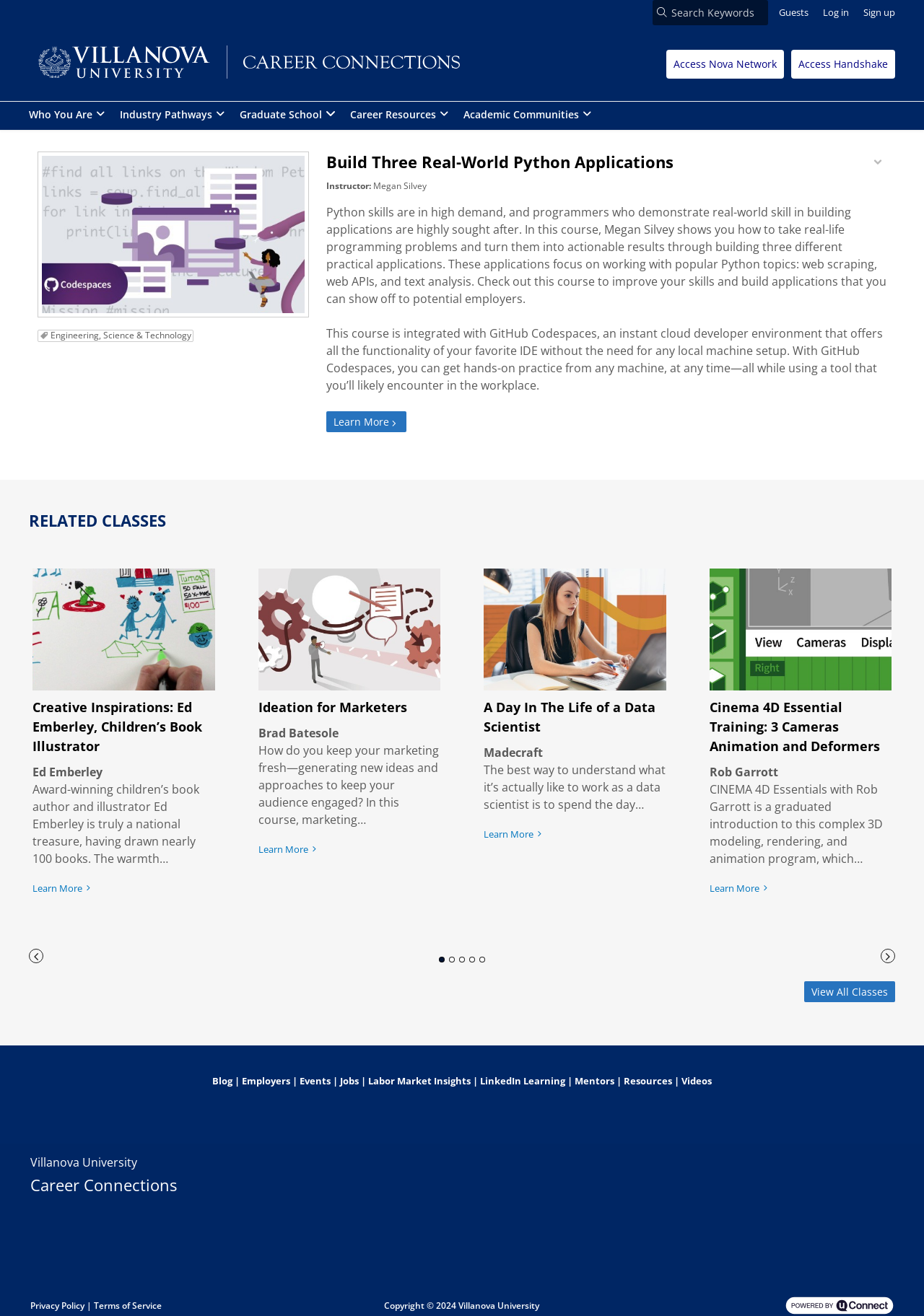Please answer the following question using a single word or phrase: 
What is the name of the university associated with this course?

Villanova University